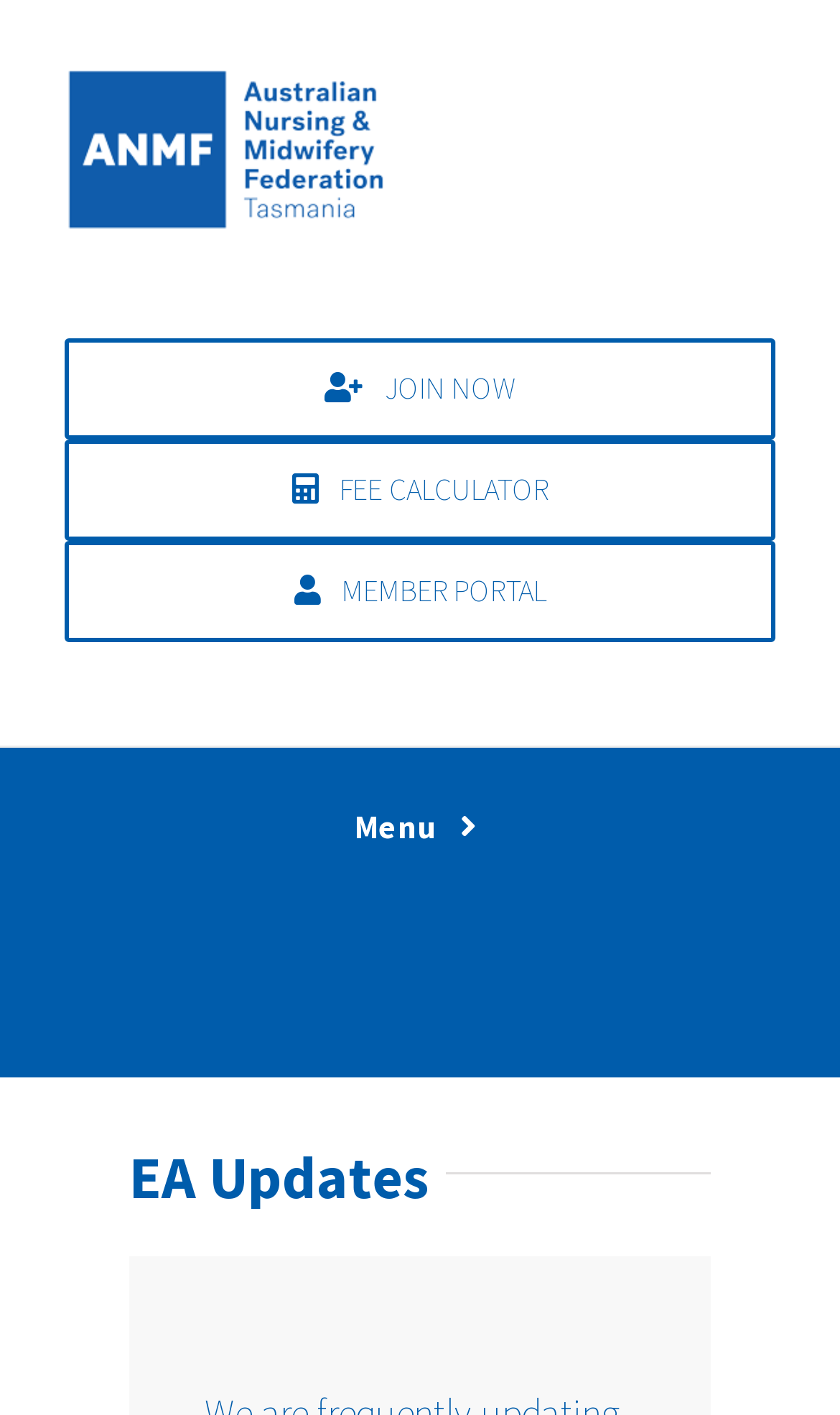Explain in detail what you observe on this webpage.

The webpage is about the Australian Nursing & Midwifery Federation (Tasmanian Branch) and its enterprise agreement updates. At the top left corner, there is an ANMF logo image. Below the logo, there are three links: "JOIN NOW", "FEE CALCULATOR", and "MEMBER PORTAL", aligned horizontally across the top of the page.

To the right of these links, there is a navigation menu labeled "Menu" with a button that can be expanded to reveal more options. The menu contains several links, including "ABOUT", "MEMBERS", "NEWS", "CAMPAIGNS", "PAY & AGREEMENTS", and "CPD, EVENTS & EDUCATION". Each of these links has a submenu that can be expanded to reveal more specific links.

Under the navigation menu, there is a section dedicated to enterprise agreement updates, with a heading "EA Updates". This section appears to be the main content of the page, but its specific details are not provided in the accessibility tree.

There are no images on the page other than the ANMF logo. The overall layout is organized, with clear headings and concise text.